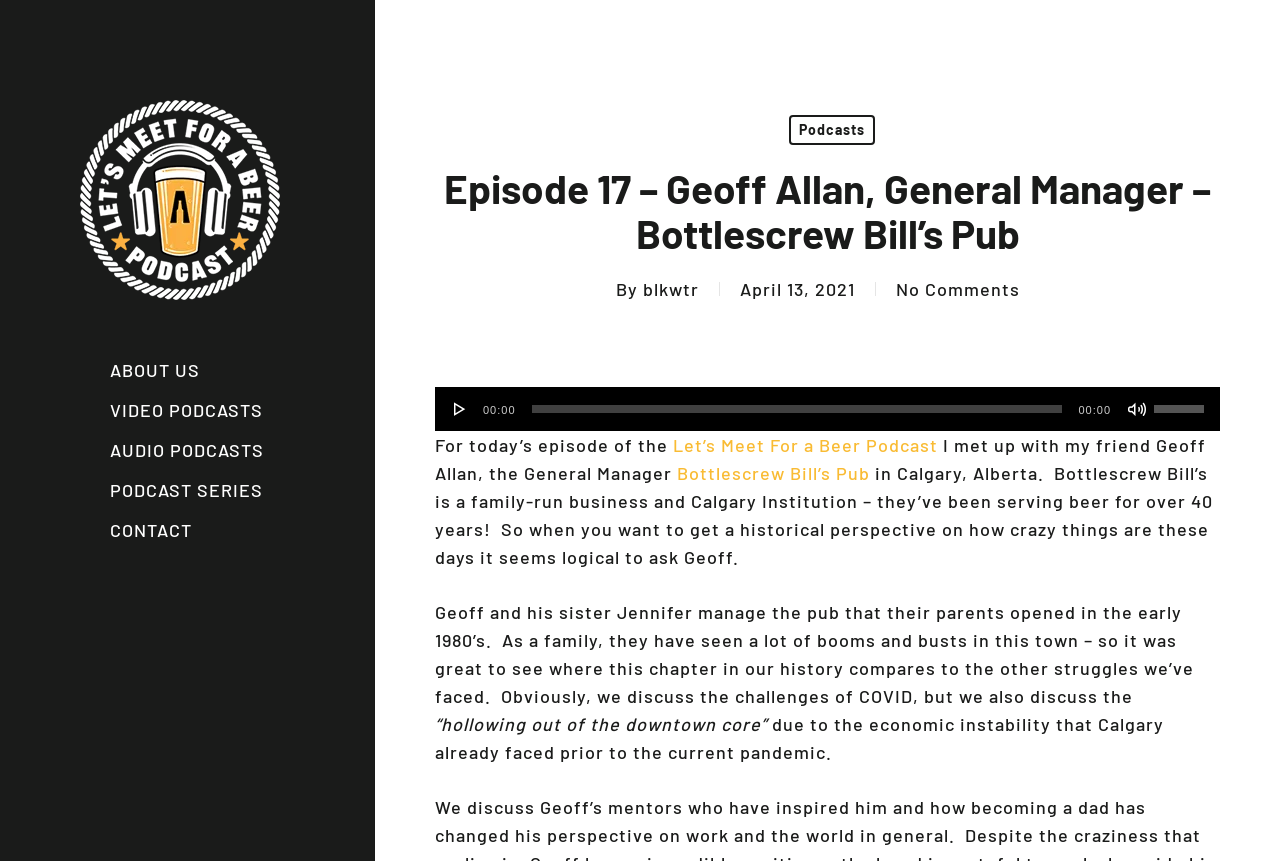Indicate the bounding box coordinates of the element that must be clicked to execute the instruction: "Check the 'AUDIO PODCASTS' section". The coordinates should be given as four float numbers between 0 and 1, i.e., [left, top, right, bottom].

[0.078, 0.499, 0.214, 0.546]